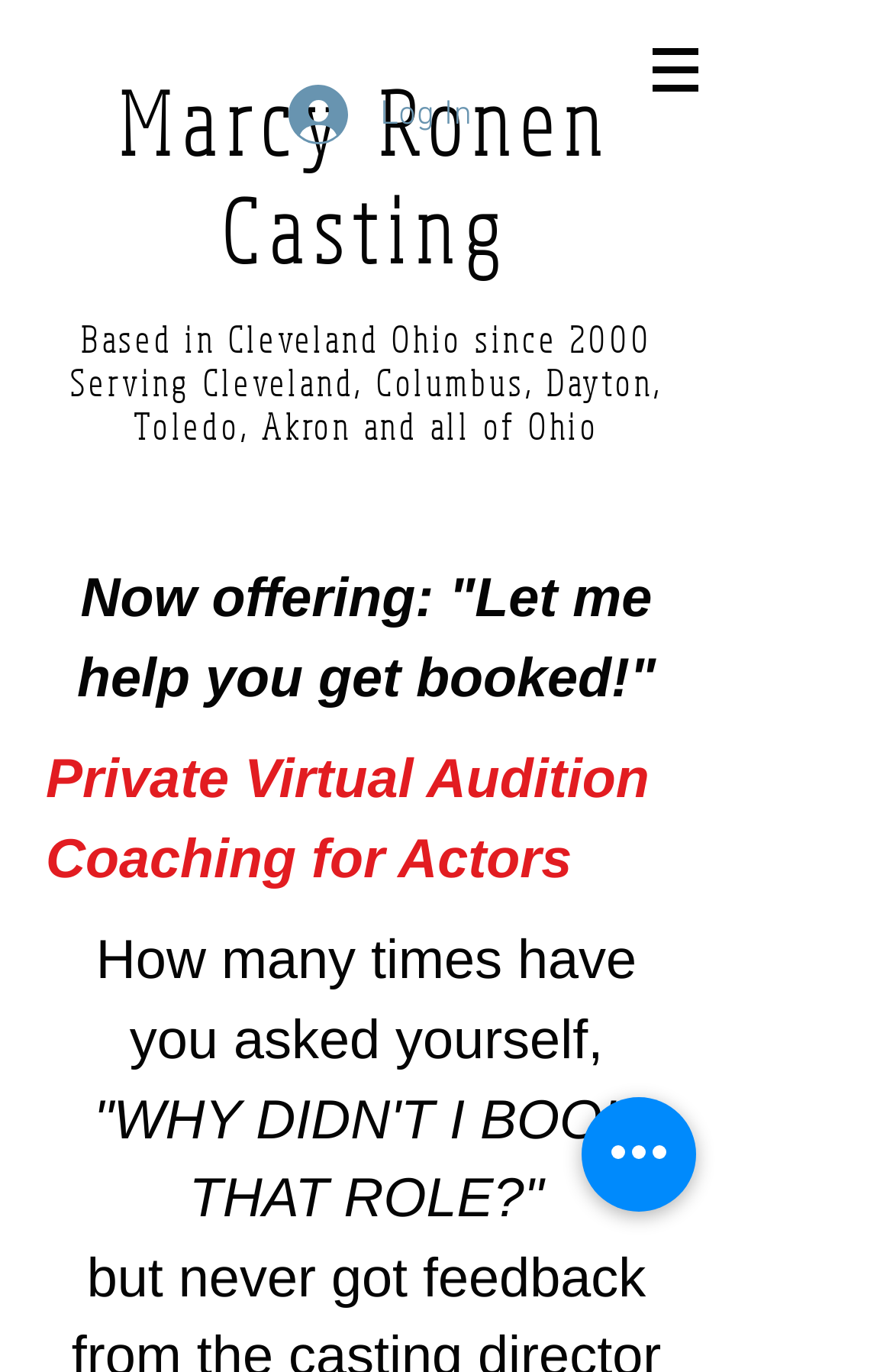Please answer the following question using a single word or phrase: 
What service is being offered?

Private Virtual Audition Coaching